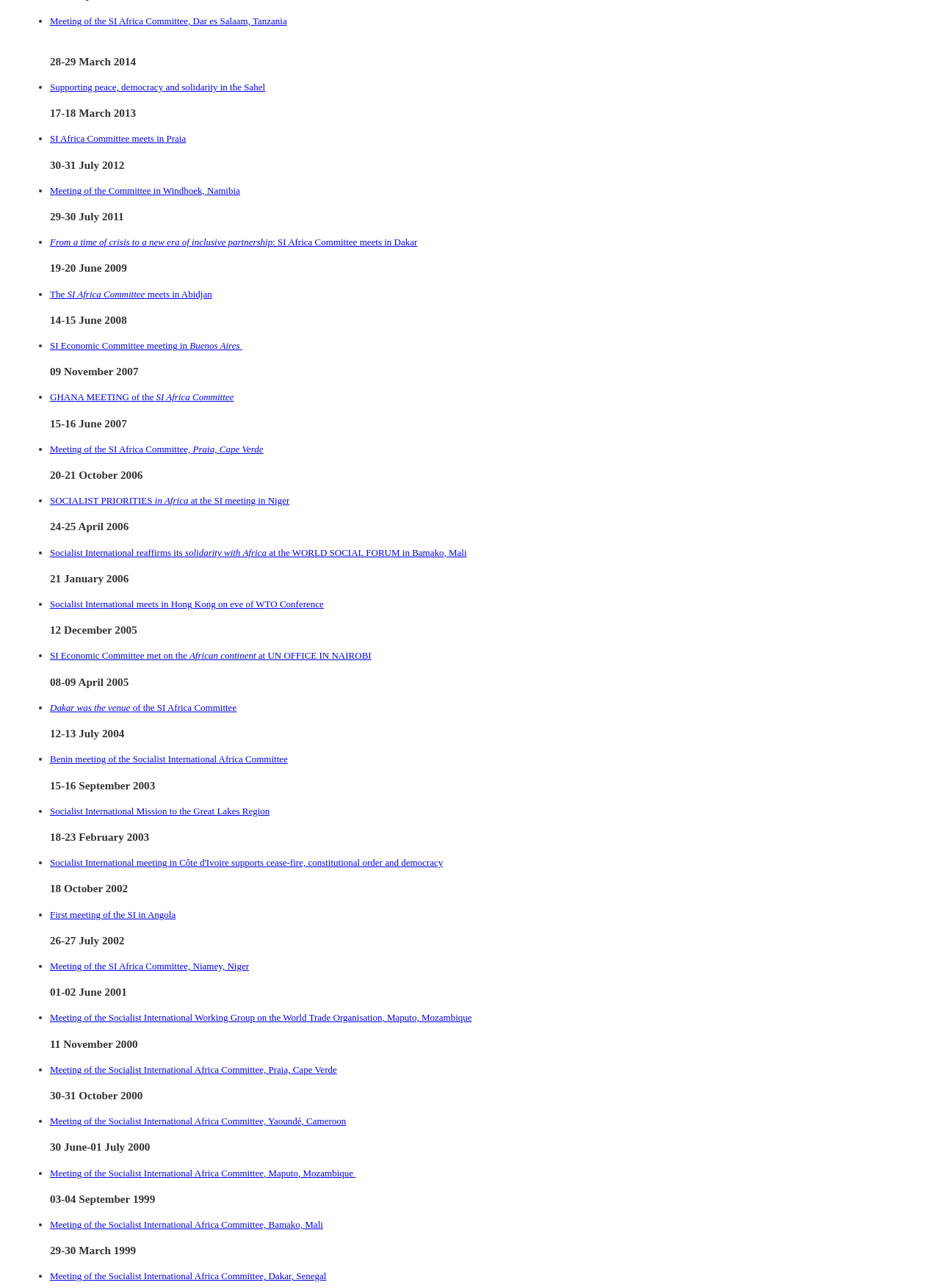Give a short answer using one word or phrase for the question:
What is the date of the first meeting in the list?

28-29 March 2014